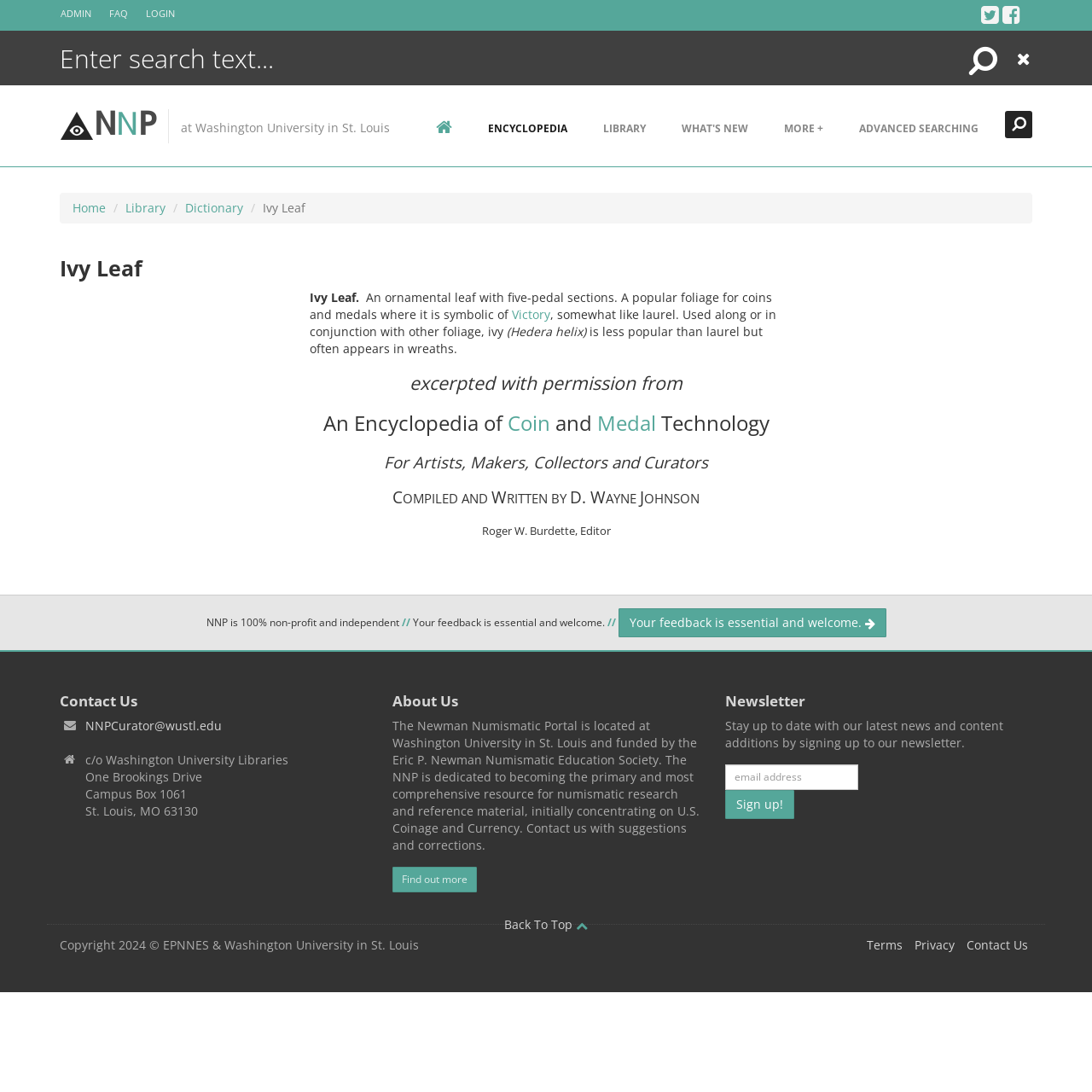What is the purpose of the Newman Numismatic Portal?
Analyze the image and provide a thorough answer to the question.

The purpose of the Newman Numismatic Portal can be found in the about us section, where it is written 'The NNP is dedicated to becoming the primary and most comprehensive resource for numismatic research and reference material, initially concentrating on U.S. Coinage and Currency'.